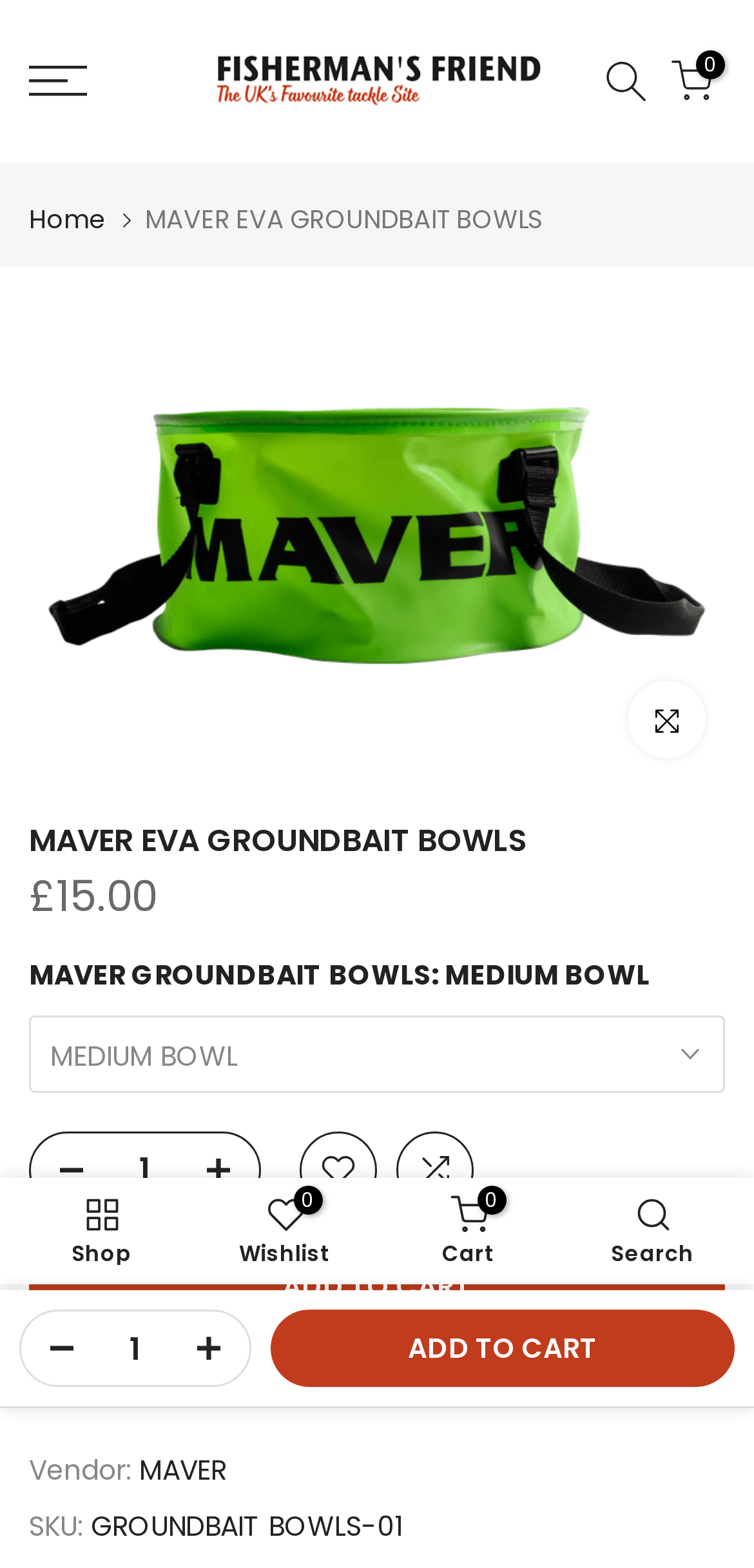What is the name of the vendor?
Use the information from the image to give a detailed answer to the question.

I found the name of the vendor by looking at the link element with the text 'MAVER' located at [0.185, 0.925, 0.3, 0.95].